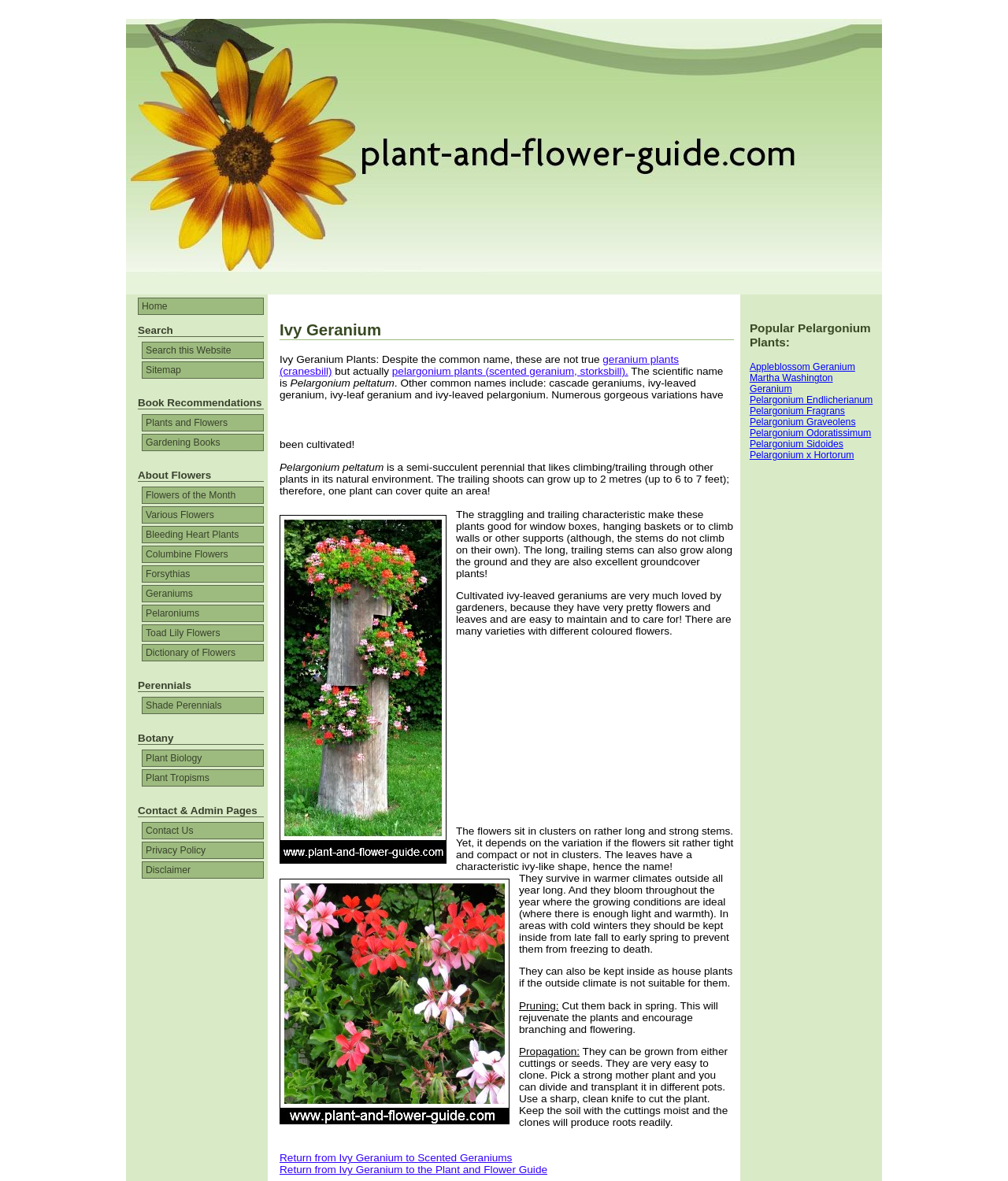Answer the following in one word or a short phrase: 
How long can the trailing shoots of Ivy Geranium grow?

Up to 2 metres